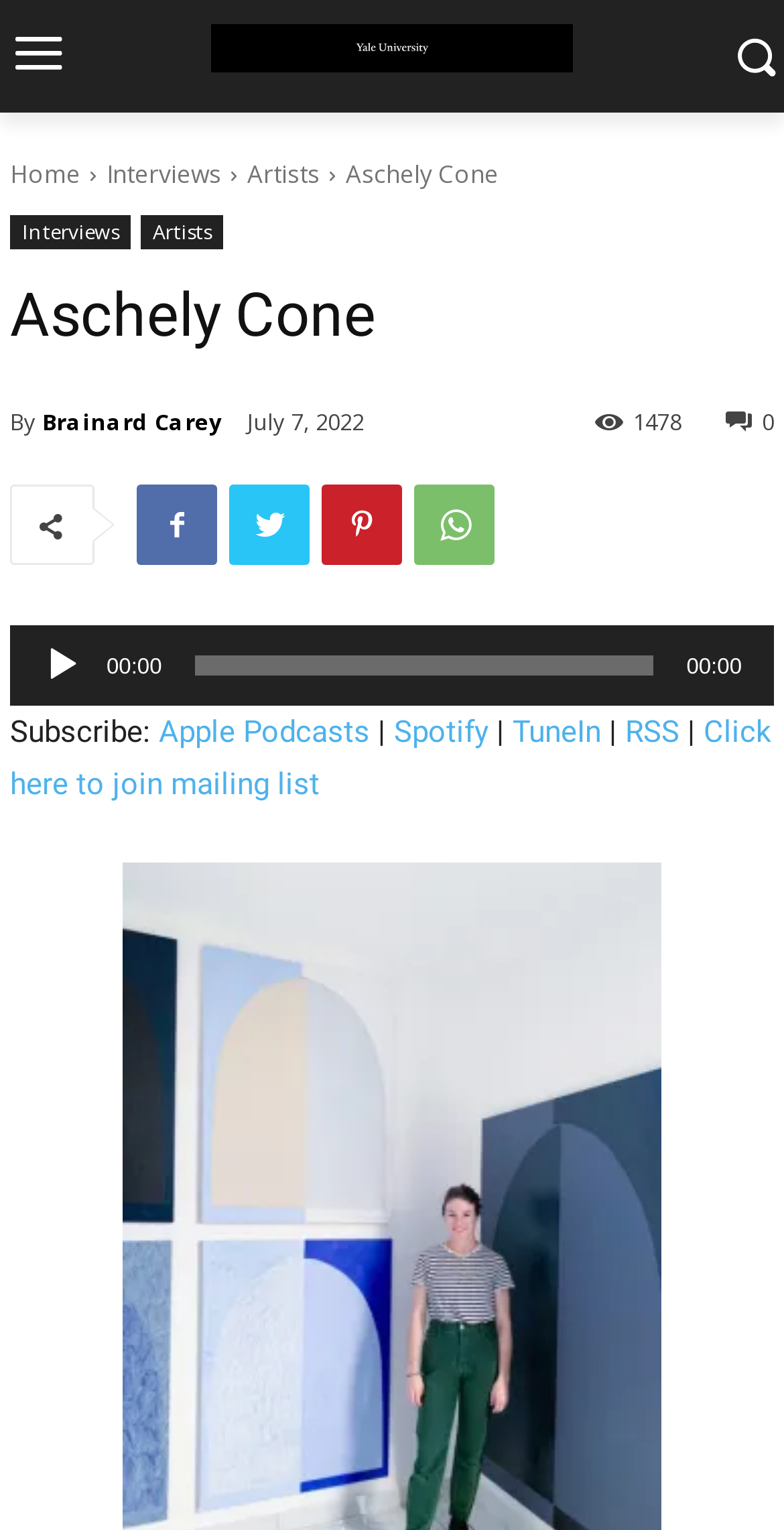Can you find the bounding box coordinates of the area I should click to execute the following instruction: "Subscribe to Apple Podcasts"?

[0.203, 0.467, 0.472, 0.49]